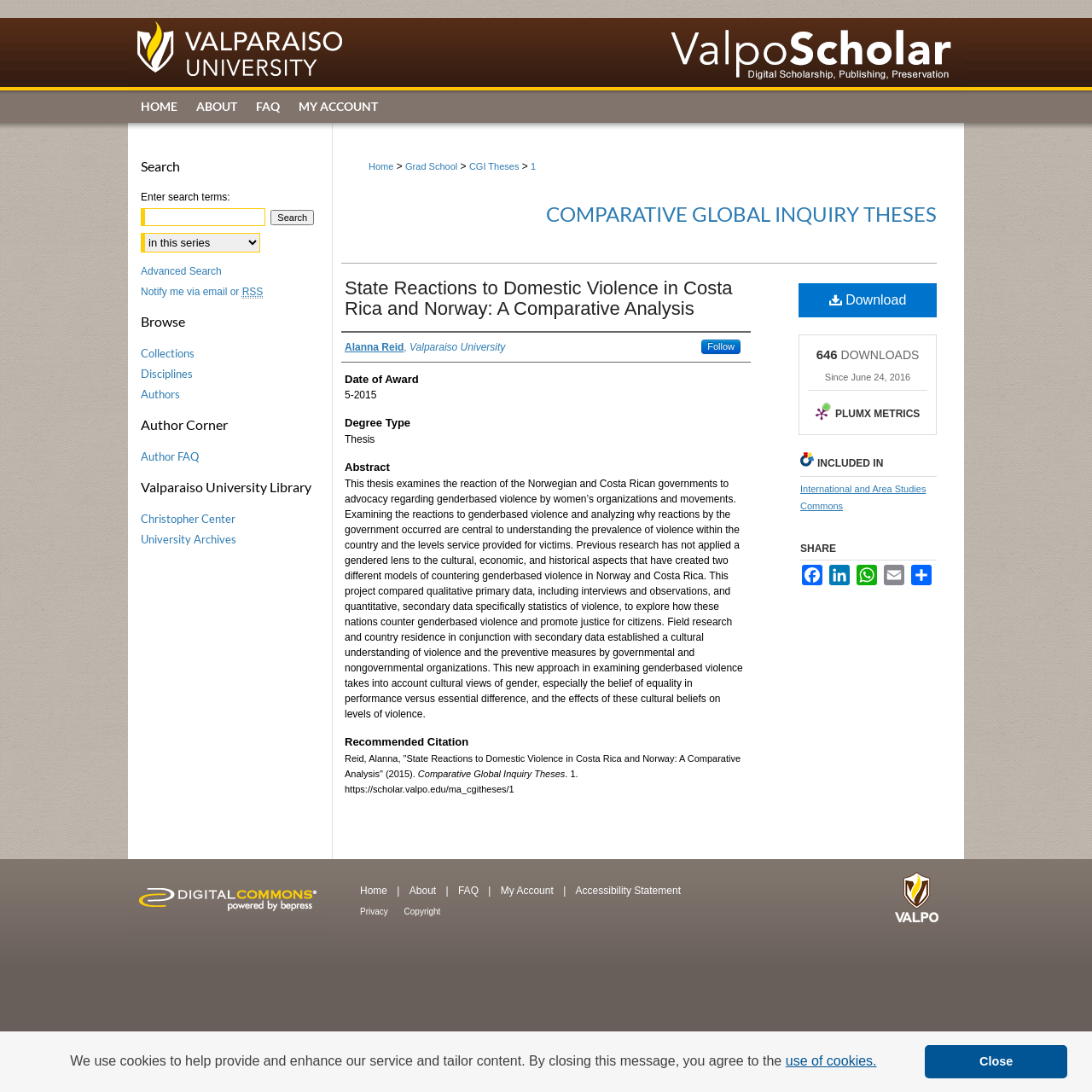Determine the bounding box coordinates of the clickable region to execute the instruction: "Search for something". The coordinates should be four float numbers between 0 and 1, denoted as [left, top, right, bottom].

[0.129, 0.191, 0.243, 0.207]